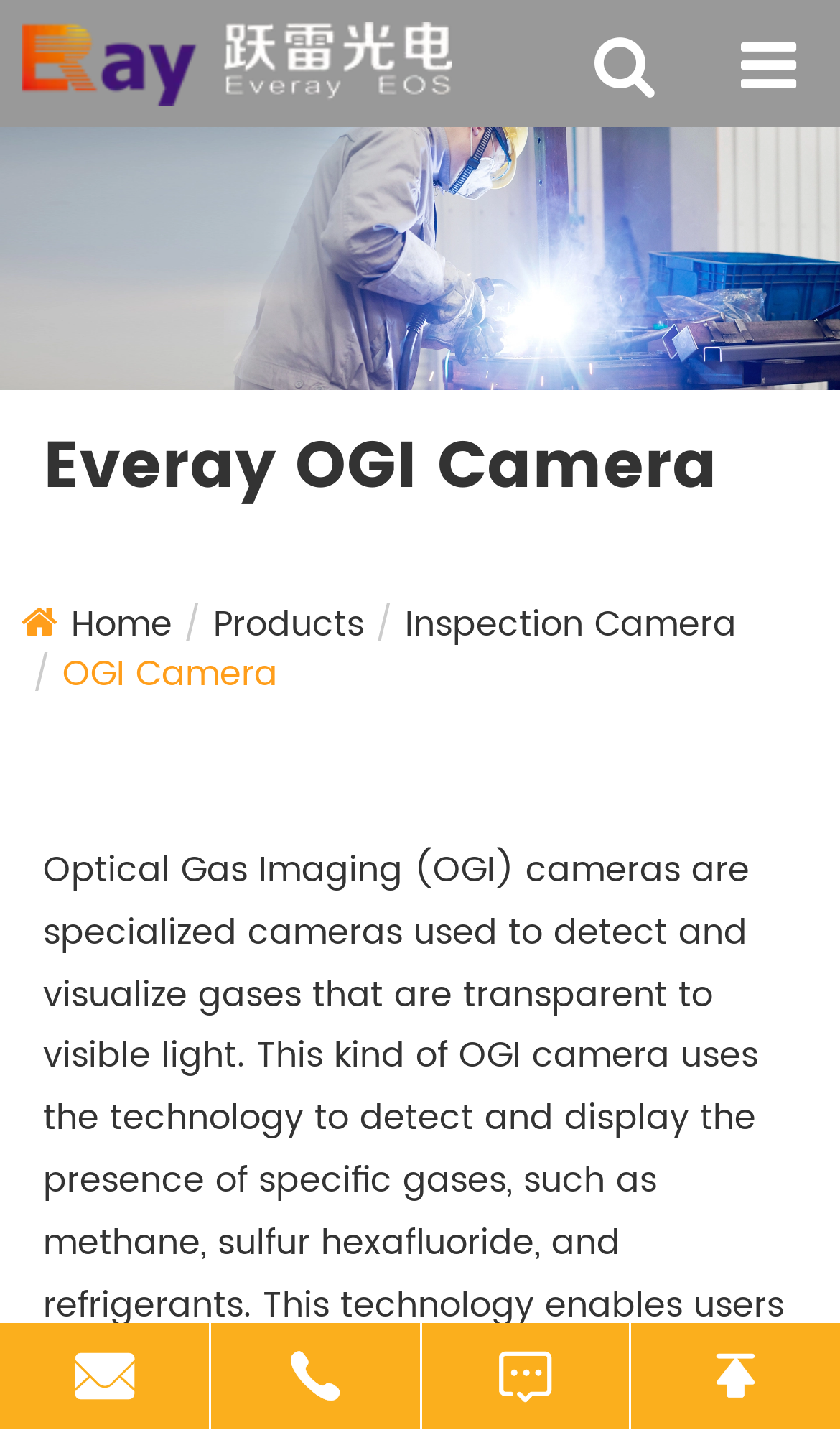What is the name of the product shown?
Look at the image and respond with a one-word or short phrase answer.

OGI Camera